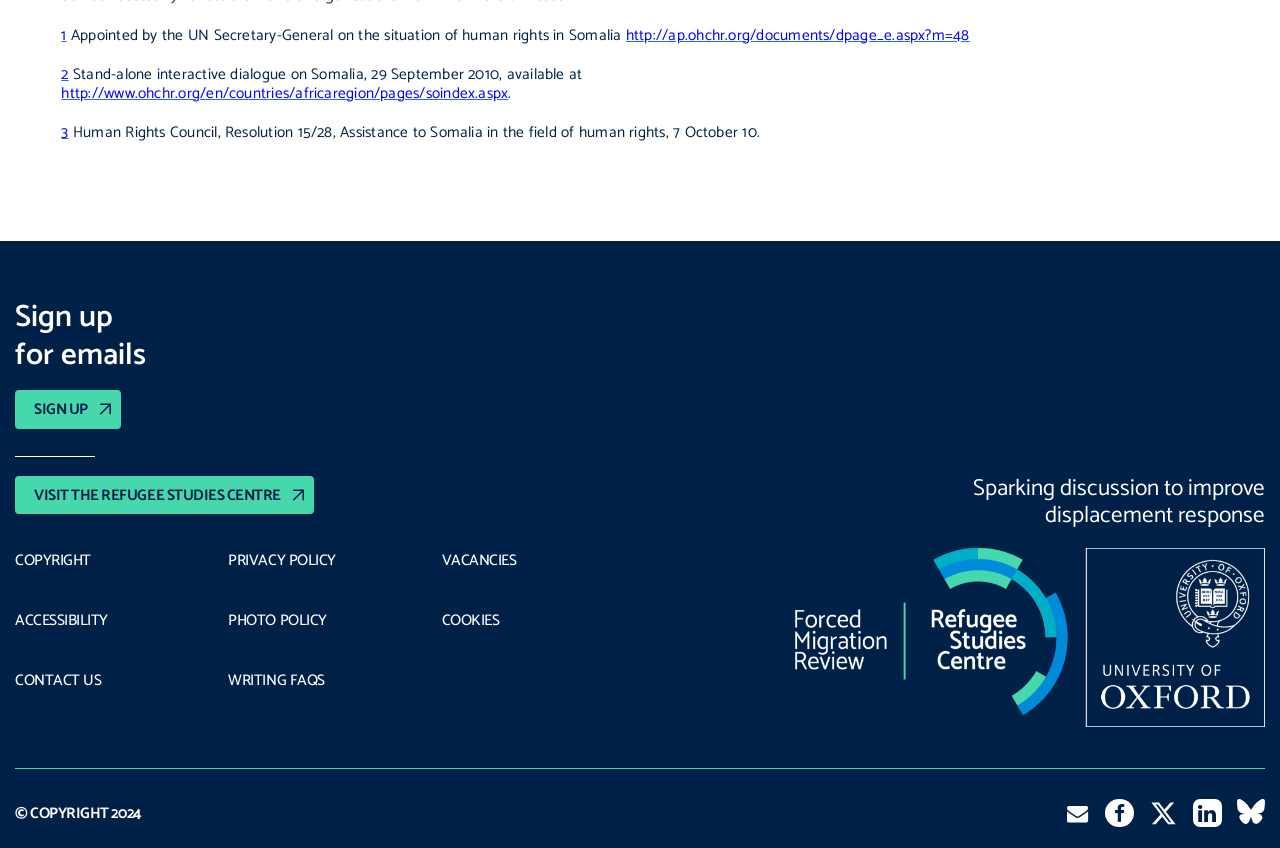Can you show the bounding box coordinates of the region to click on to complete the task described in the instruction: "Visit the Refugee Studies Centre"?

[0.012, 0.561, 0.246, 0.607]